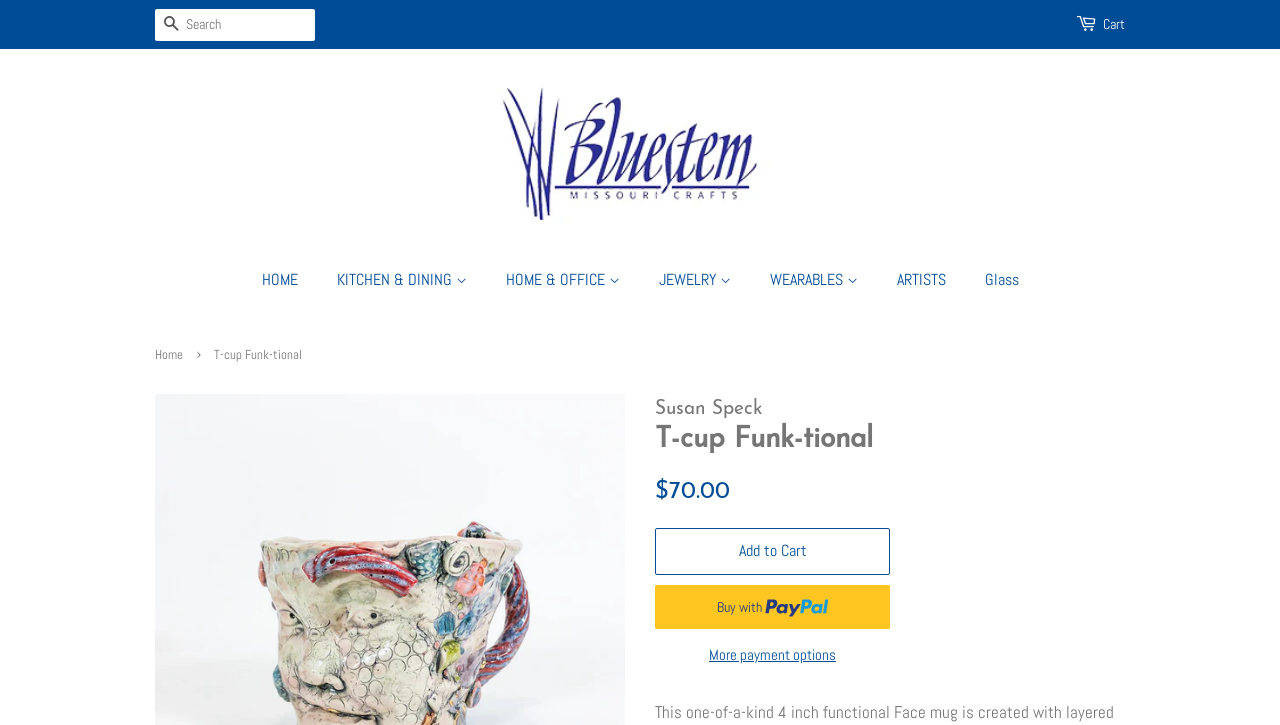Refer to the image and answer the question with as much detail as possible: What is the price of the product?

I found the answer by looking at the static text element that says 'Regular price' followed by '$70.00'. This suggests that the price of the product is $70.00.